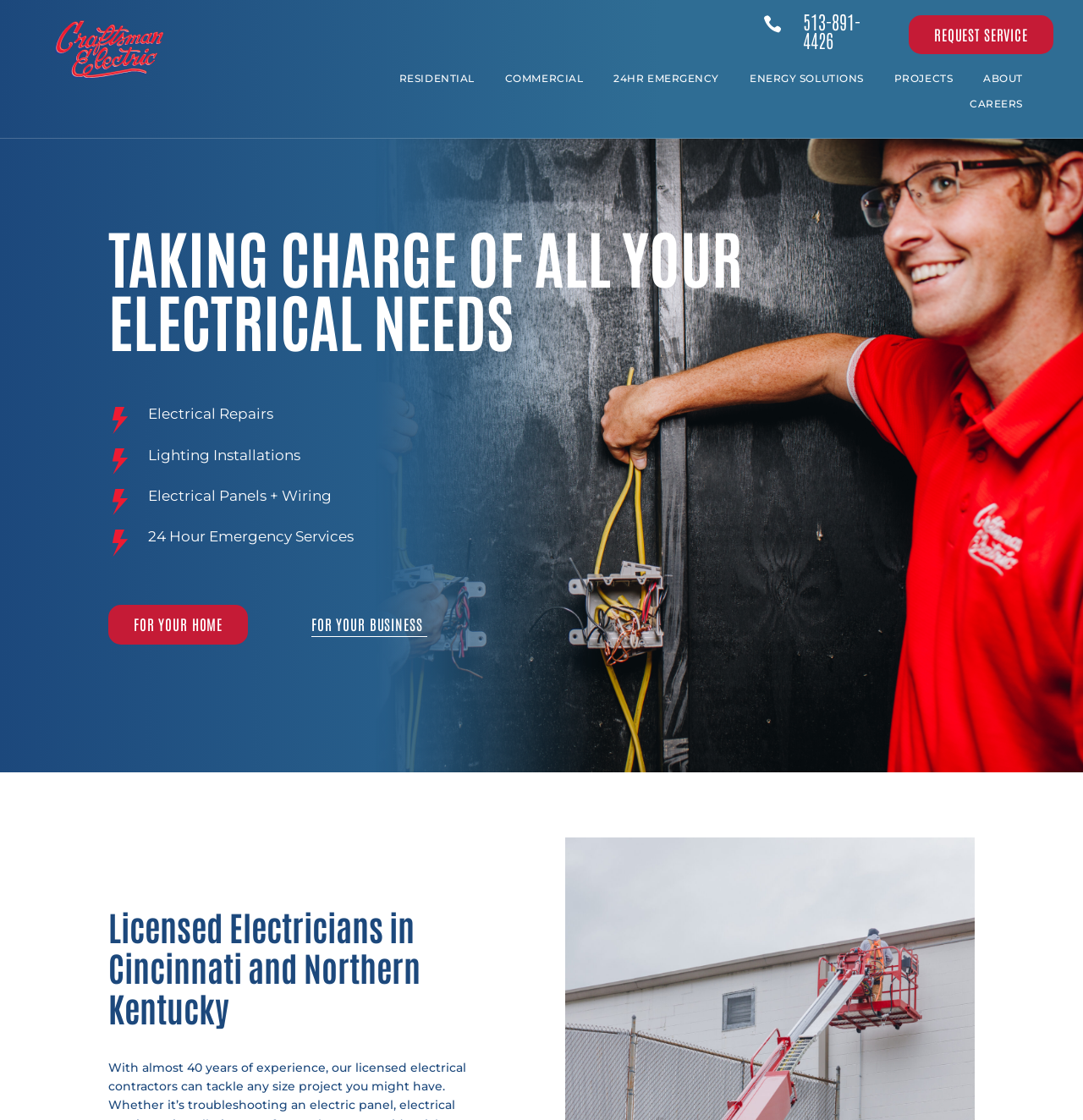How many links are in the top navigation menu?
Using the image, elaborate on the answer with as much detail as possible.

I counted the number of link elements at the top of the webpage, which are part of the main navigation menu, and found seven links: RESIDENTIAL, COMMERCIAL, 24HR EMERGENCY, ENERGY SOLUTIONS, PROJECTS, ABOUT, and CAREERS.